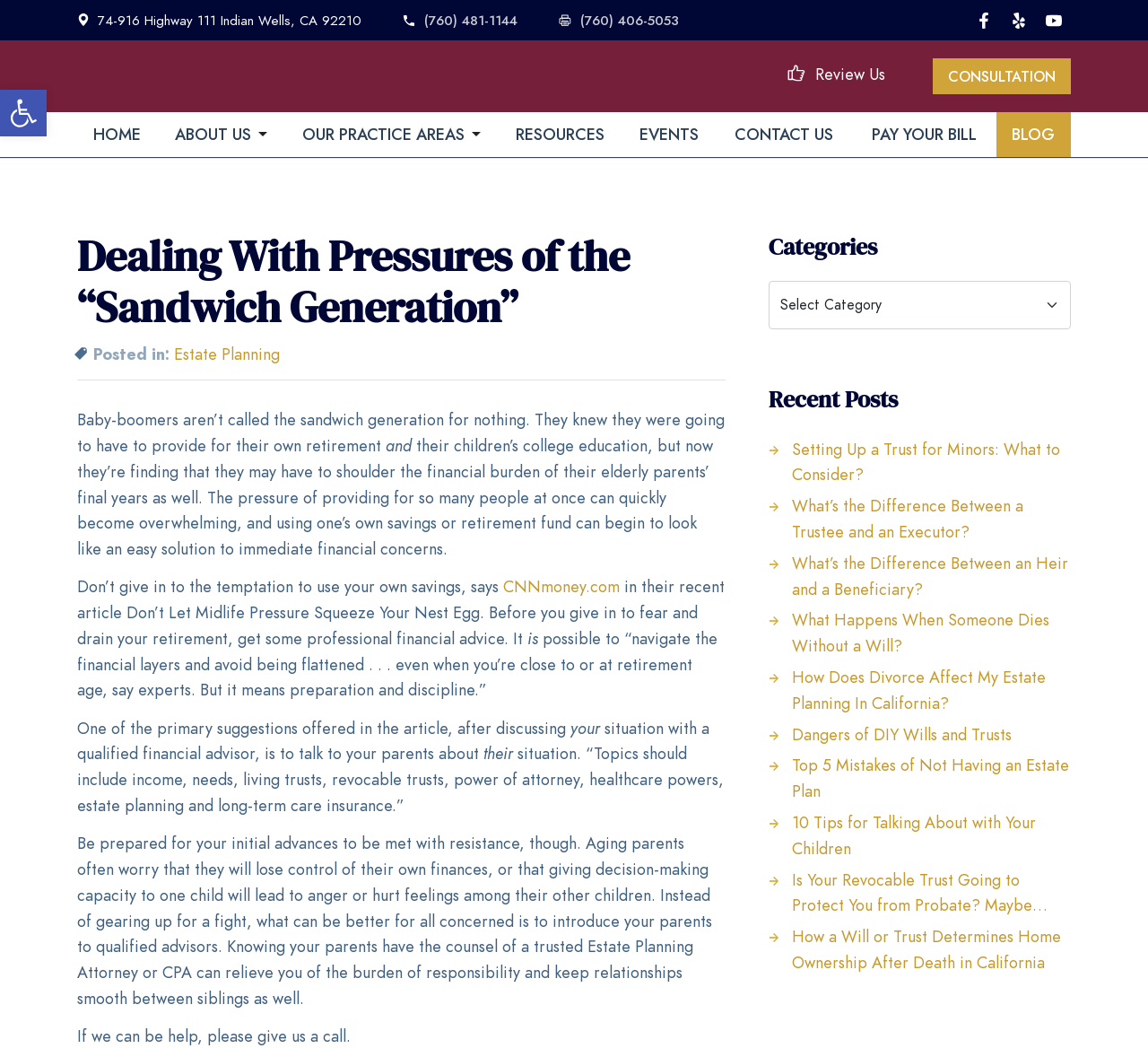What is the topic of the article on this webpage?
Based on the image, answer the question with a single word or brief phrase.

Dealing with pressures of the sandwich generation